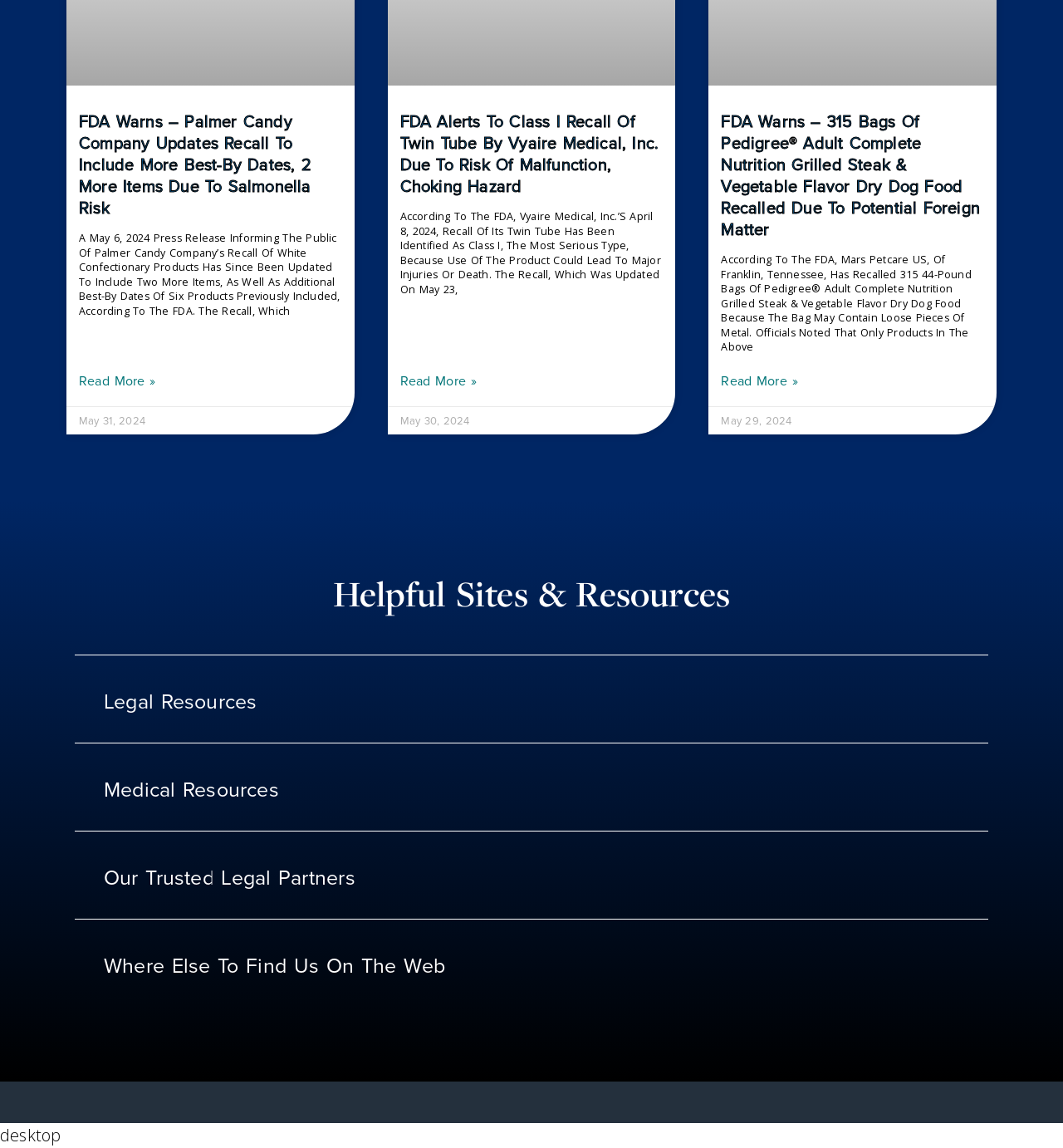Determine the bounding box coordinates of the section I need to click to execute the following instruction: "Read more about FDA alerts to Class I recall of Twin Tube by Vyaire Medical, Inc. due to risk of malfunction, choking hazard". Provide the coordinates as four float numbers between 0 and 1, i.e., [left, top, right, bottom].

[0.376, 0.325, 0.448, 0.34]